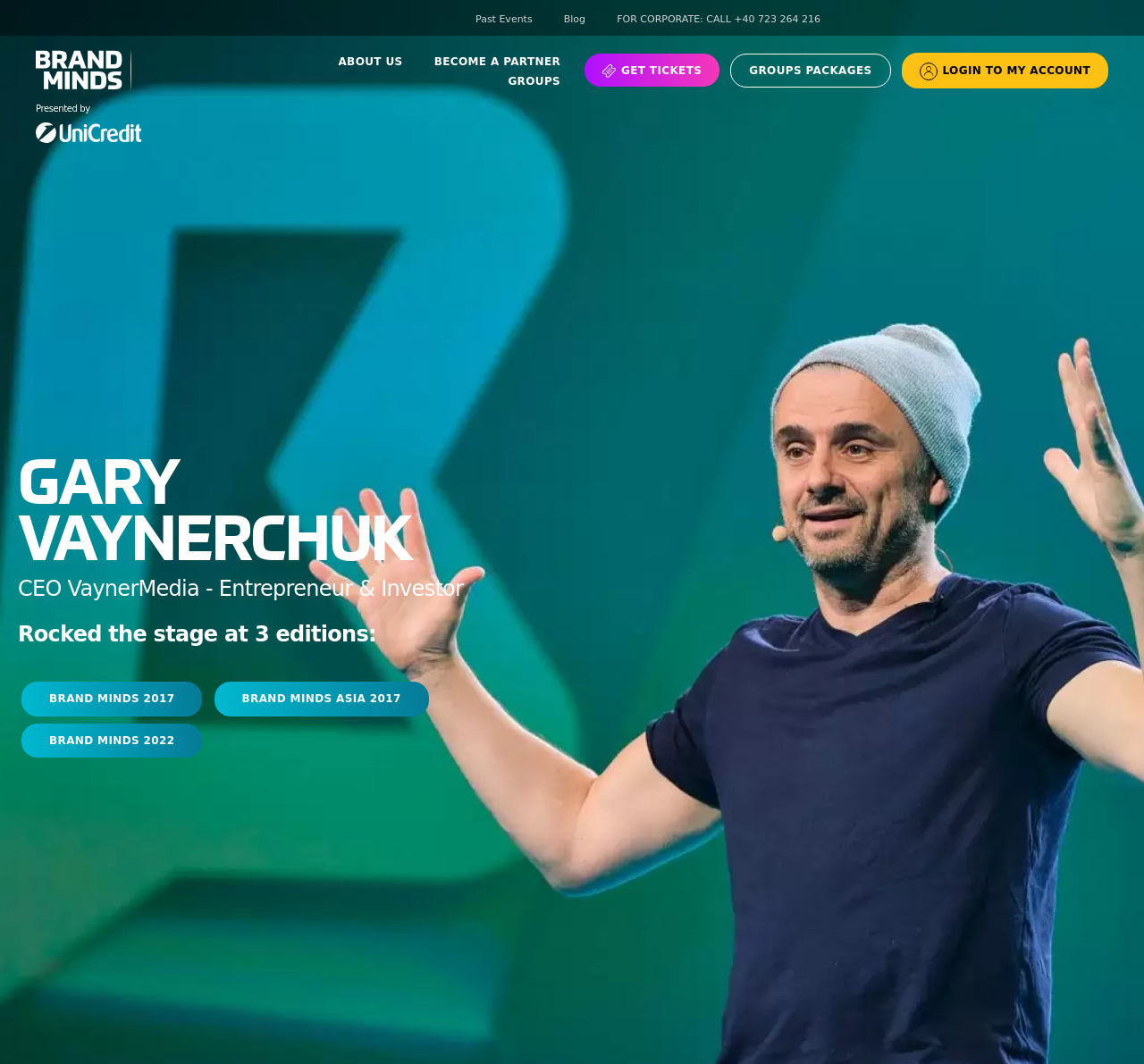What is the name of the speaker featured on the webpage?
Please answer the question with a single word or phrase, referencing the image.

GARY VAYNERCHUK